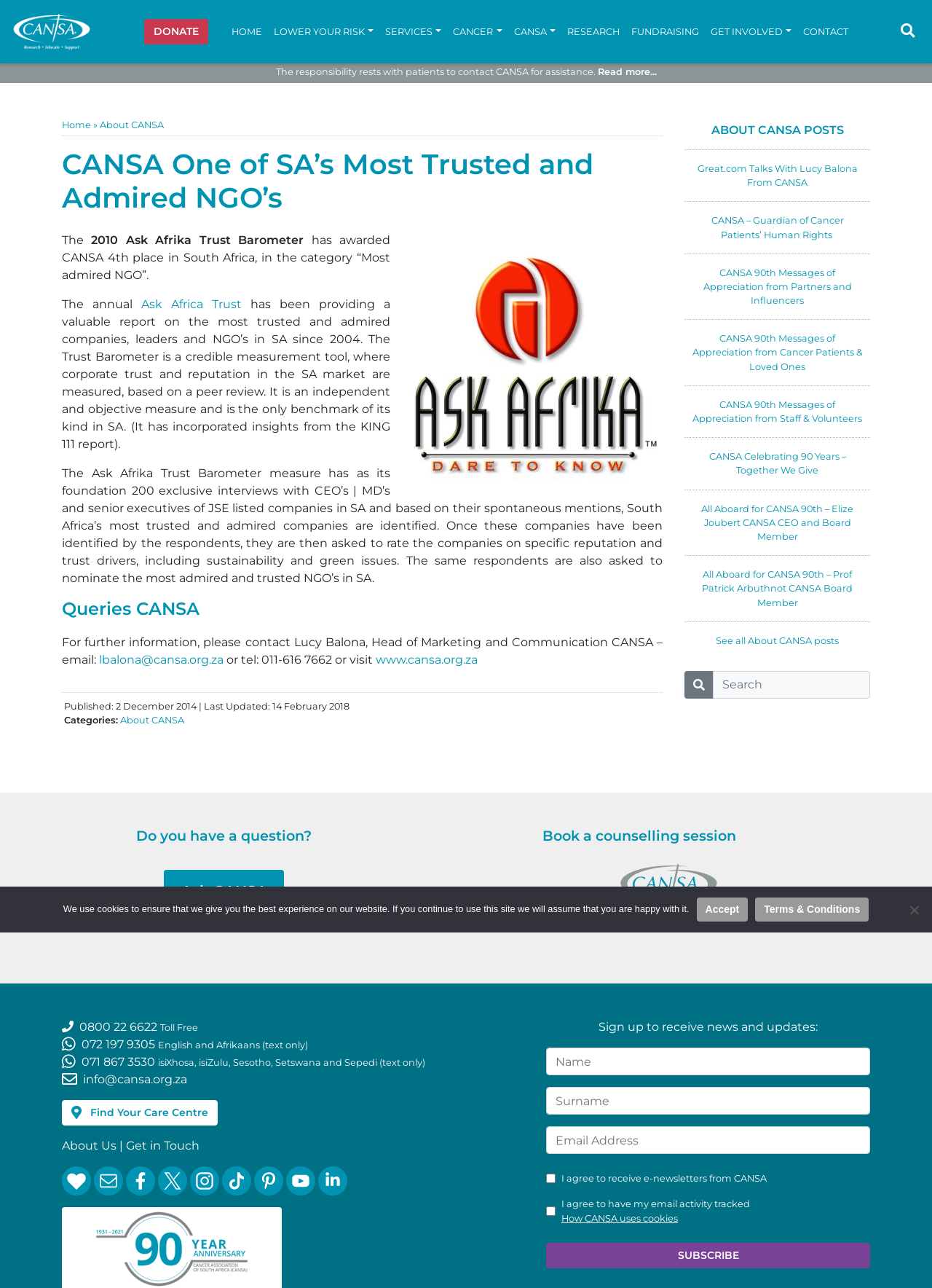What is the purpose of the Ask Afrika Trust Barometer?
Identify the answer in the screenshot and reply with a single word or phrase.

Measure corporate trust and reputation